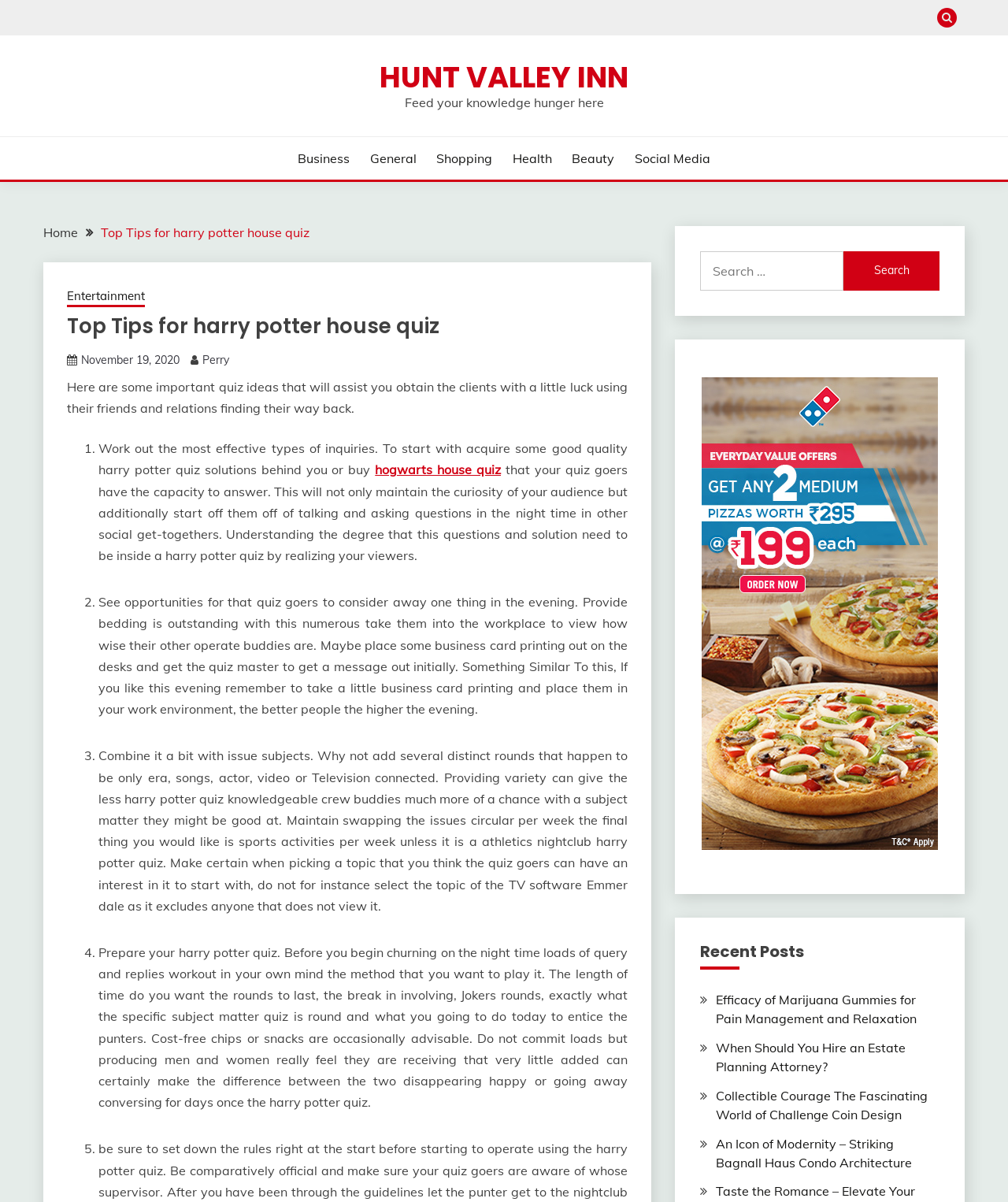Elaborate on the different components and information displayed on the webpage.

This webpage is about providing tips for a Harry Potter house quiz. At the top, there is a button with a search icon and a link to "HUNT VALLEY INN". Below this, there is a static text "Feed your knowledge hunger here". 

On the left side, there are several links to different categories, including "Business", "General", "Shopping", "Health", "Beauty", and "Social Media". 

In the main content area, there is a navigation section with breadcrumbs, showing the path "Home" > "Entertainment" > "Top Tips for harry potter house quiz". Below this, there is a heading "Top Tips for harry potter house quiz" and a link to the date "November 19, 2020". 

The main content is divided into five sections, each with a numbered list marker and a static text describing a tip for the quiz. The tips include working out the most effective types of questions, seeing opportunities for quiz-goers to take something away, combining it with different subject topics, preparing the quiz, and other suggestions. 

On the right side, there is a search box with a button and a heading "Recent Posts" below it. Under this heading, there are four links to recent posts, including "Efficacy of Marijuana Gummies for Pain Management and Relaxation", "When Should You Hire an Estate Planning Attorney?", "Collectible Courage The Fascinating World of Challenge Coin Design", and "An Icon of Modernity – Striking Bagnall Haus Condo Architecture". 

At the bottom right corner, there is a link with a icon.